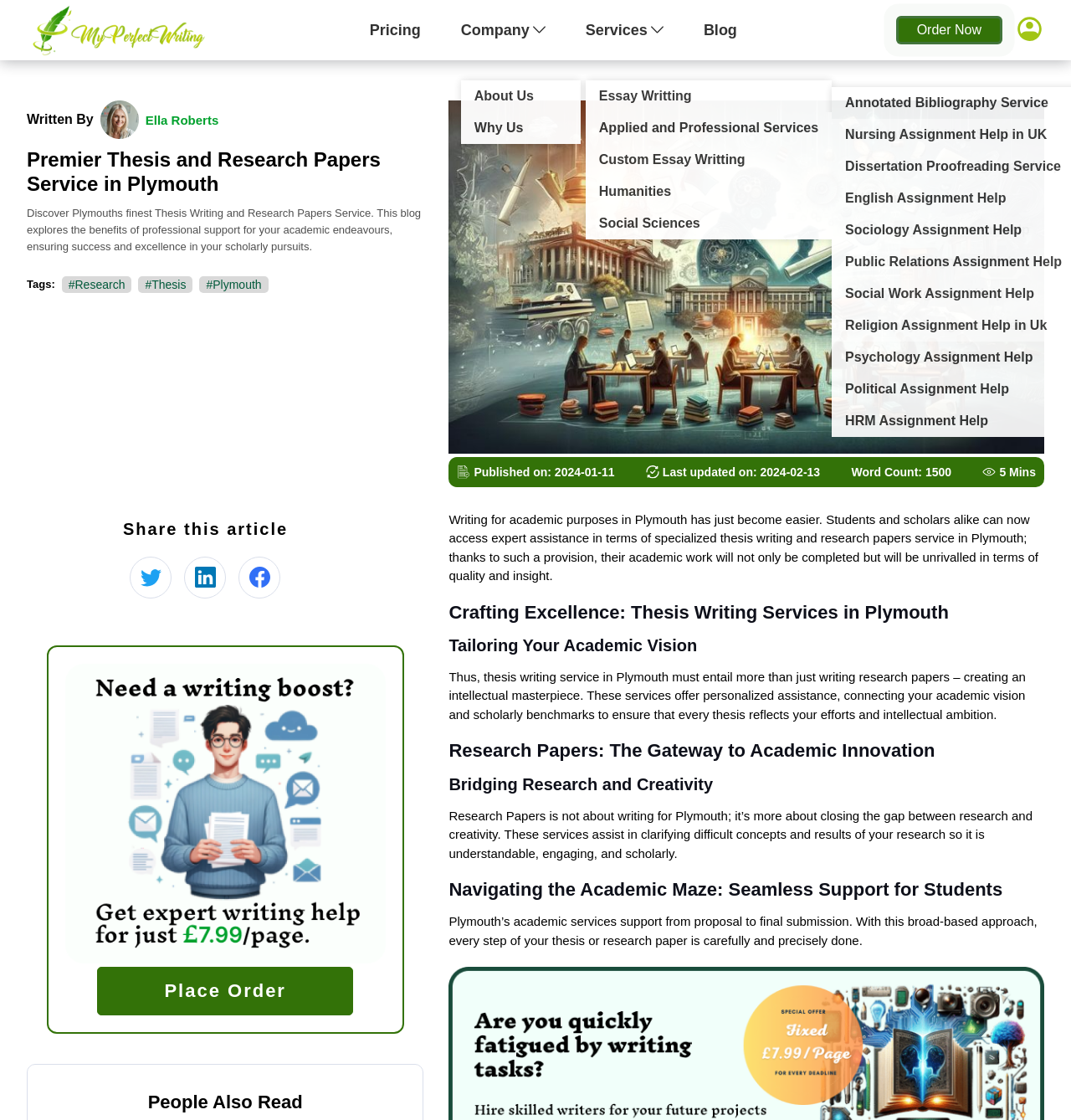For the following element description, predict the bounding box coordinates in the format (top-left x, top-left y, bottom-right x, bottom-right y). All values should be floating point numbers between 0 and 1. Description: Yossi Benayoun

None